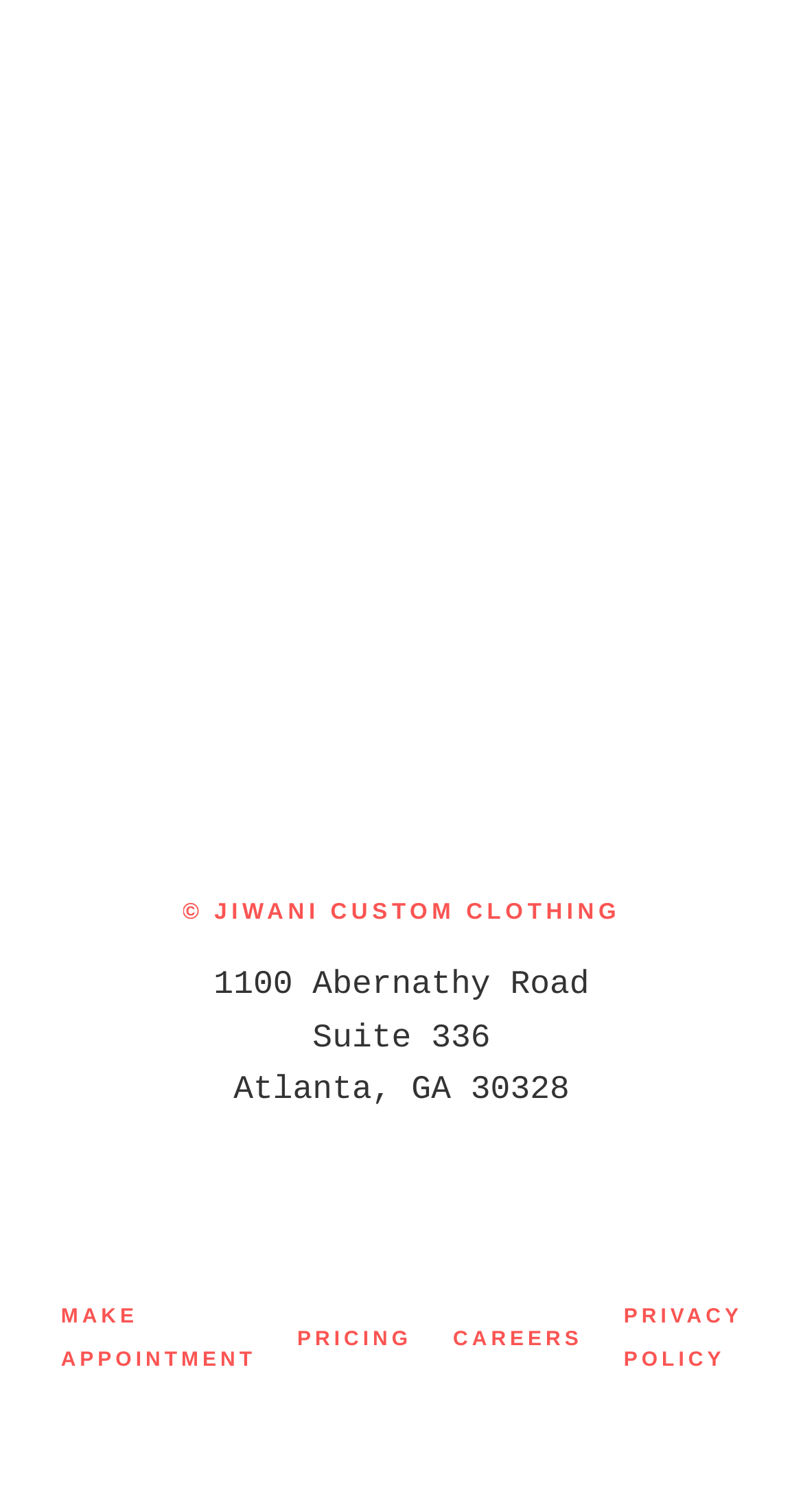Using the information in the image, could you please answer the following question in detail:
How many links are in the footer?

The footer section contains four link elements, which are 'MAKE APPOINTMENT', 'PRICING', 'CAREERS', and 'PRIVACY POLICY'. These links are likely used for navigation to other pages on the website.